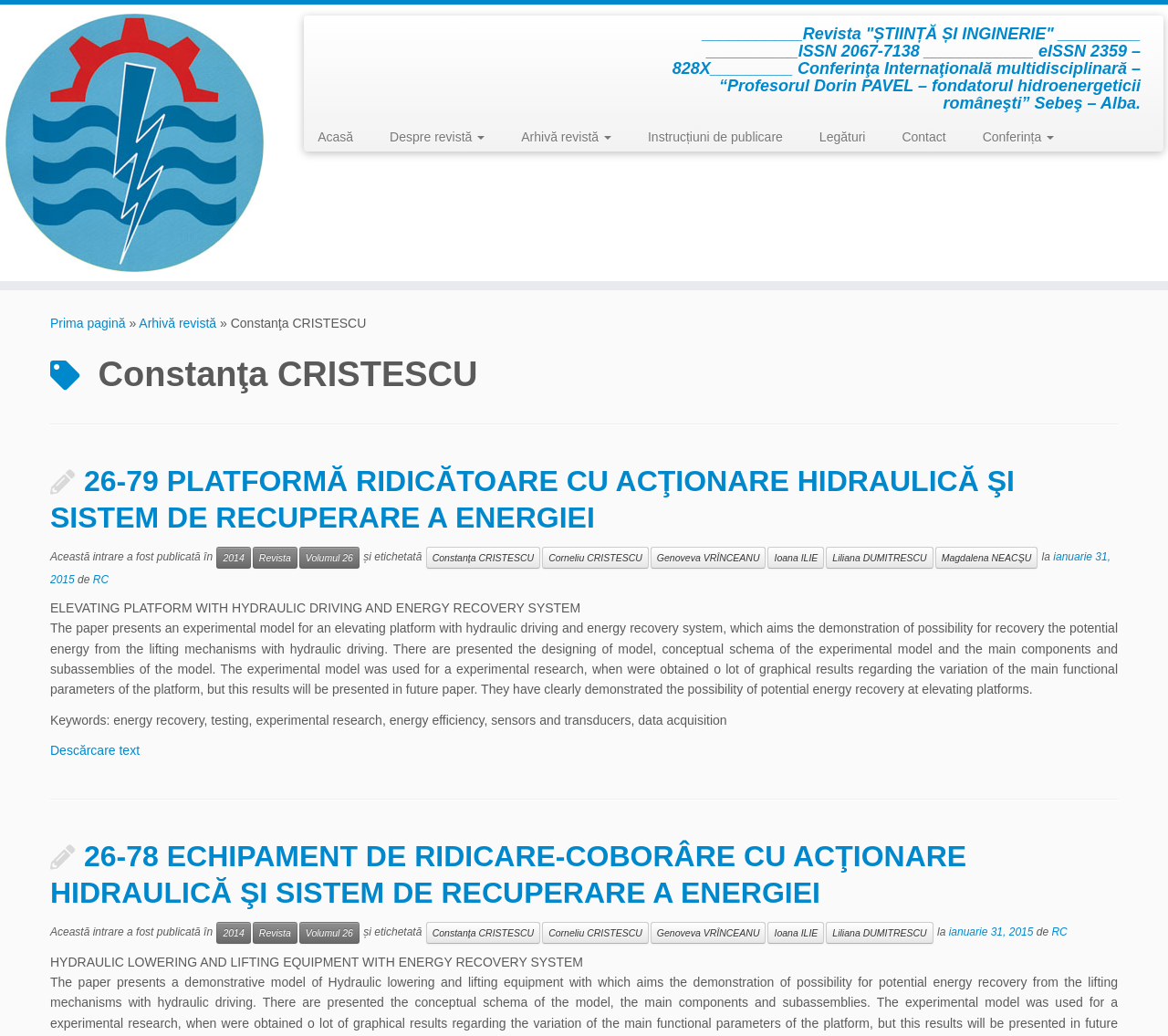Please provide the bounding box coordinates for the element that needs to be clicked to perform the following instruction: "Read the article '26-79 PLATFORMĂ RIDICĂTOARE CU ACŢIONARE HIDRAULICĂ ŞI SISTEM DE RECUPERARE A ENERGIEI'". The coordinates should be given as four float numbers between 0 and 1, i.e., [left, top, right, bottom].

[0.043, 0.449, 0.869, 0.516]